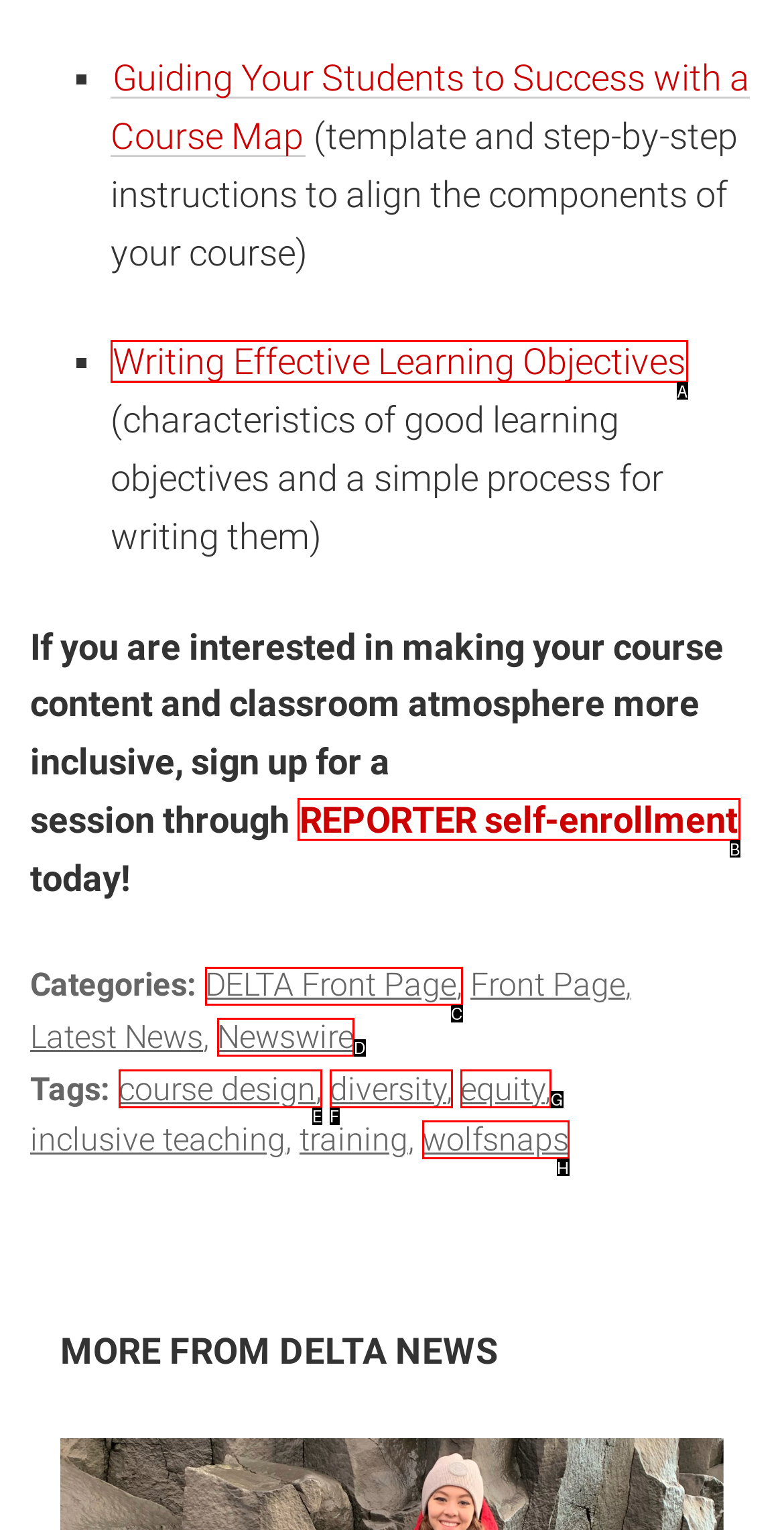Tell me the letter of the correct UI element to click for this instruction: Explore the DELTA Front Page. Answer with the letter only.

C